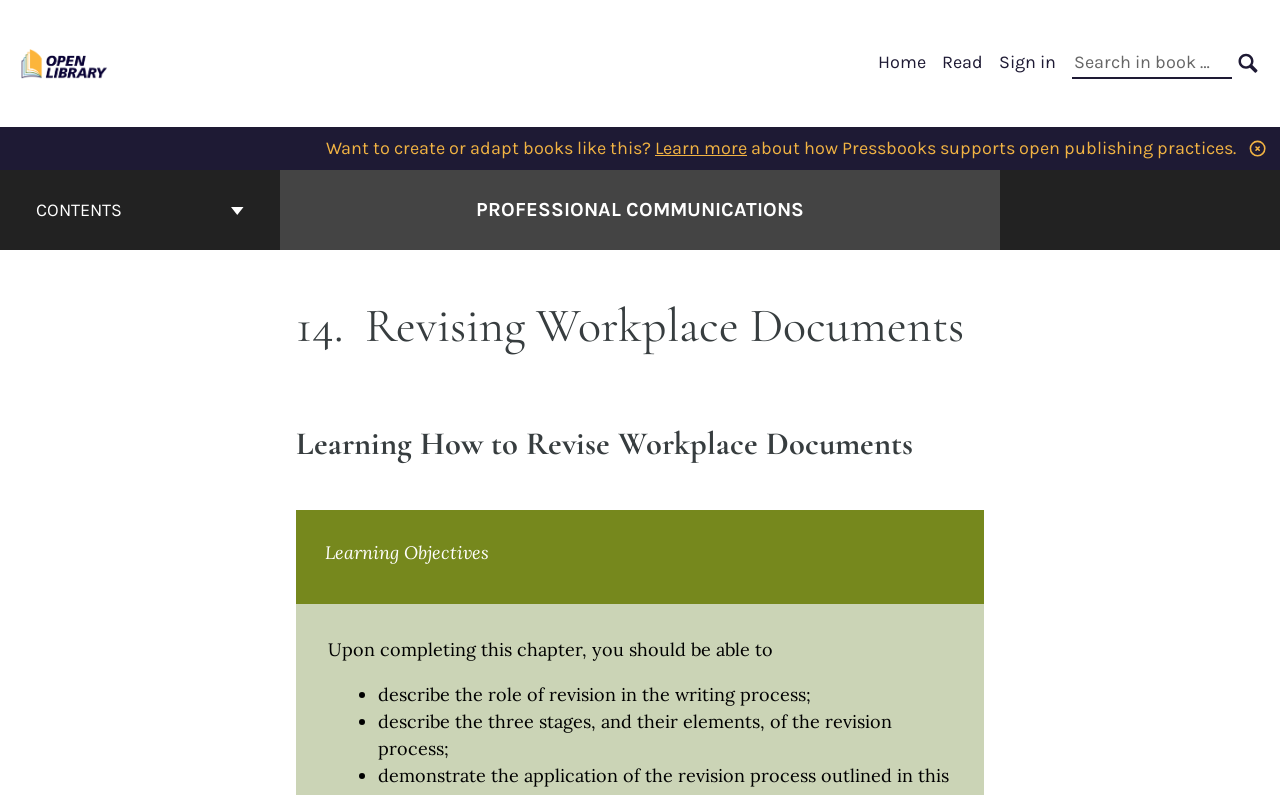Please locate the bounding box coordinates of the element that needs to be clicked to achieve the following instruction: "Learn more about creating or adapting books". The coordinates should be four float numbers between 0 and 1, i.e., [left, top, right, bottom].

[0.512, 0.172, 0.584, 0.2]